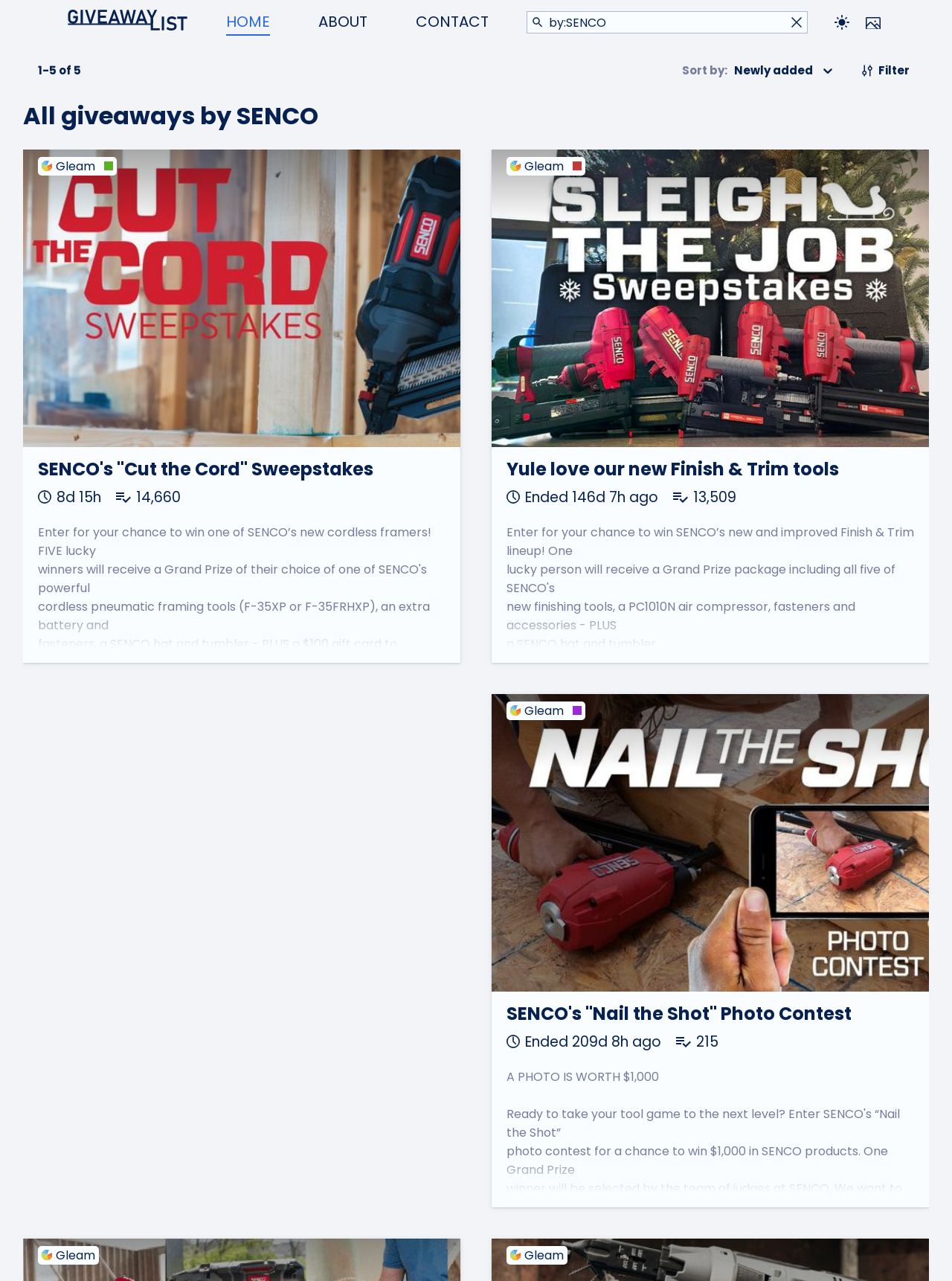How many entries are there for the second giveaway?
Kindly give a detailed and elaborate answer to the question.

I looked at the second giveaway link and found that there are 13,509 entries.